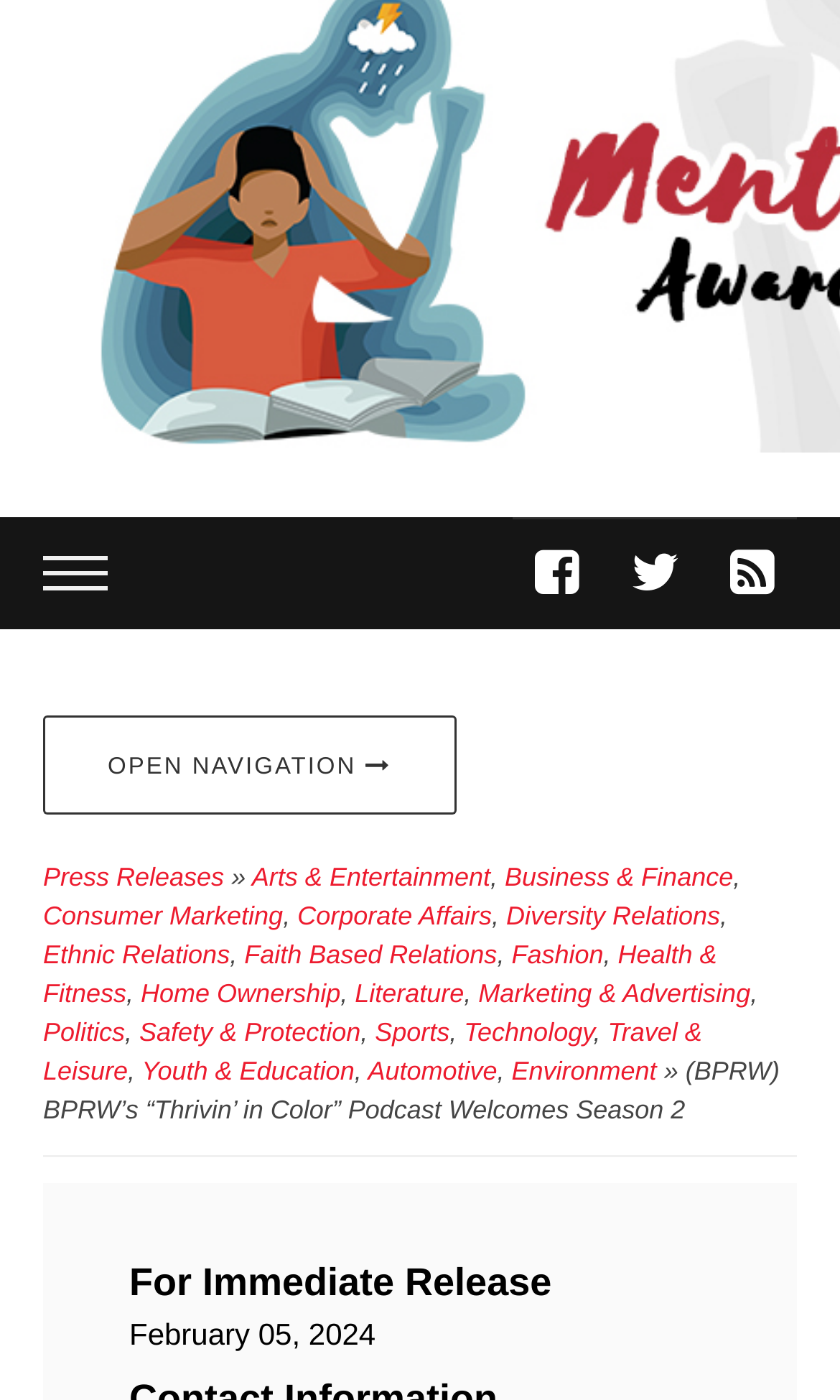Given the element description, predict the bounding box coordinates in the format (top-left x, top-left y, bottom-right x, bottom-right y). Make sure all values are between 0 and 1. Here is the element description: Corporate Affairs

[0.354, 0.644, 0.585, 0.665]